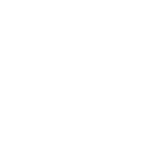Based on the image, please elaborate on the answer to the following question:
What type of platform is TrustPilot?

TrustPilot is a well-known platform that specializes in collecting and displaying consumer feedback and ratings, which helps to authenticate the reviews displayed on the webpage and adds to the credibility of the service provider.